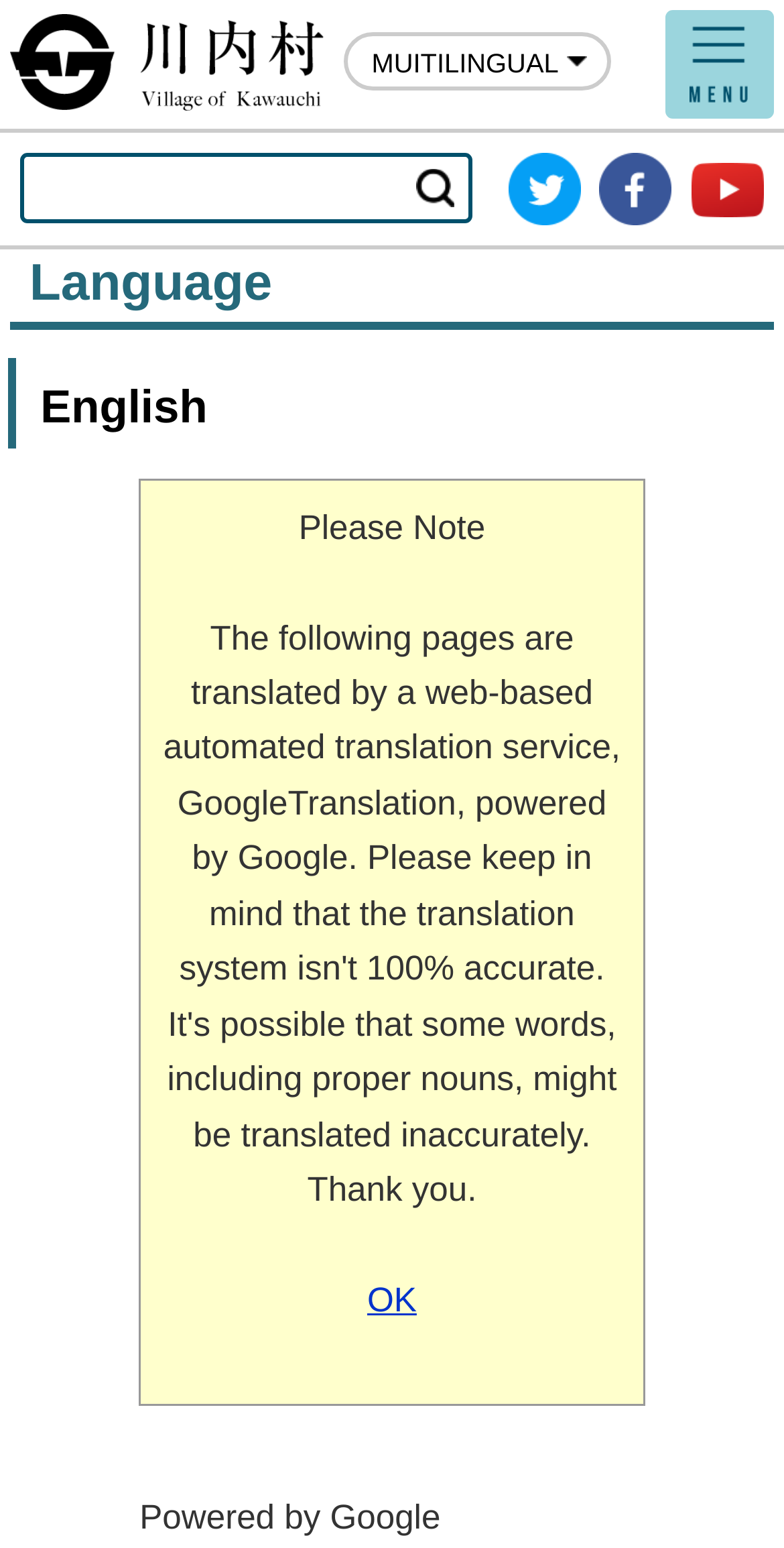What is the purpose of the translation service?
Provide a comprehensive and detailed answer to the question.

The purpose of the translation service can be inferred from the text in the LayoutTableCell element, which mentions that the following pages are translated by a web-based automated translation service, GoogleTranslation, powered by Google.